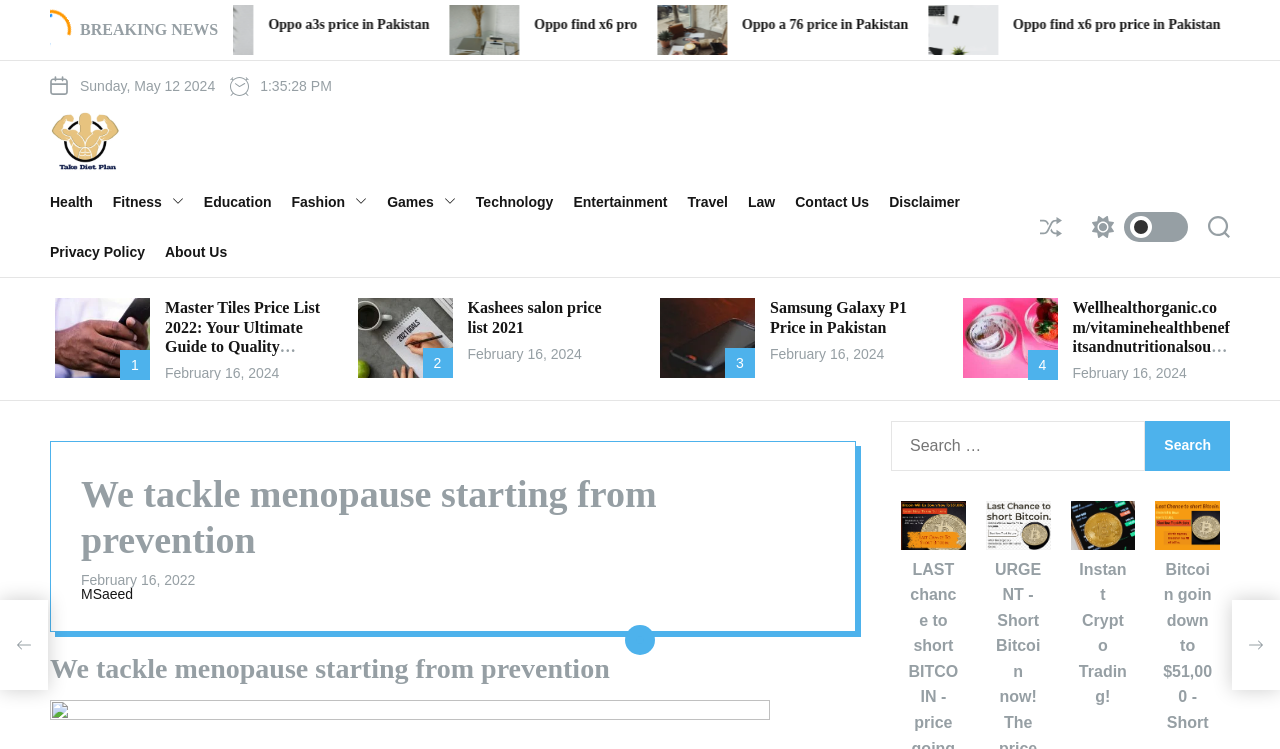Identify the bounding box of the UI component described as: "Oppo a16 price 4/64".

[0.547, 0.022, 0.641, 0.042]